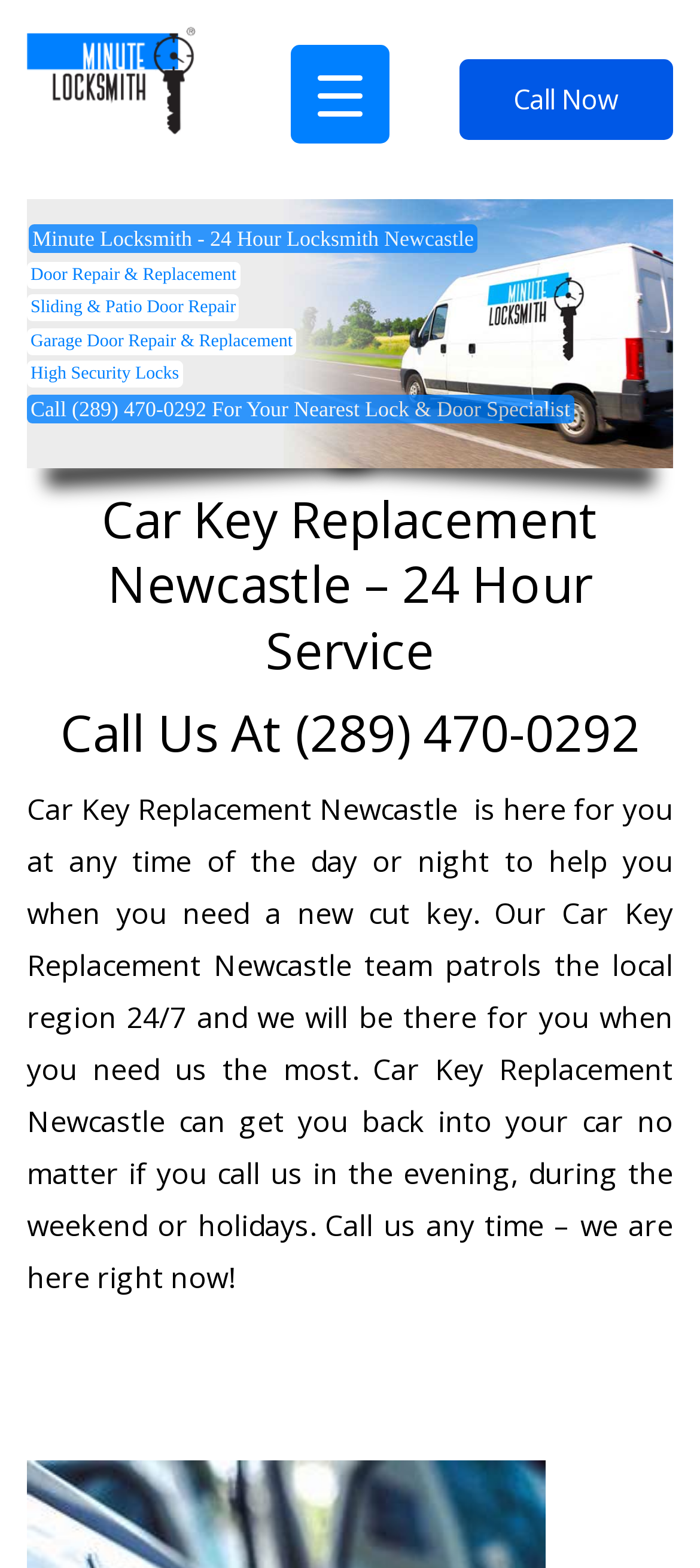Find the bounding box of the web element that fits this description: "parent_node: Home aria-label="Menu Trigger"".

[0.415, 0.029, 0.556, 0.092]